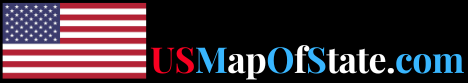Please reply with a single word or brief phrase to the question: 
What is the theme of the logo?

American geography